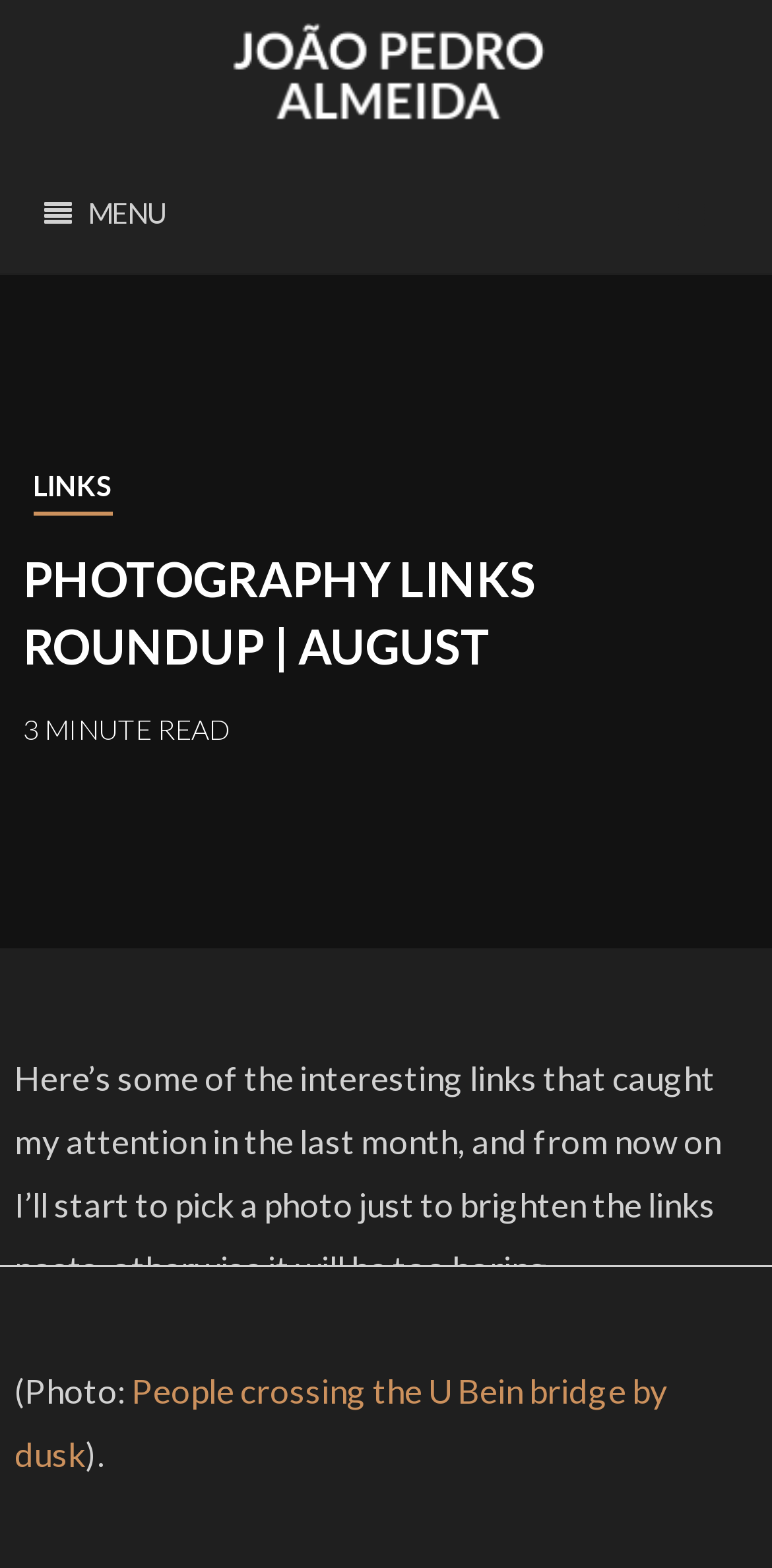Based on the image, please elaborate on the answer to the following question:
What is the navigation menu item?

The navigation menu item is found in the StaticText element with the bounding box coordinates [0.106, 0.124, 0.217, 0.146], which is likely a menu item or a button.